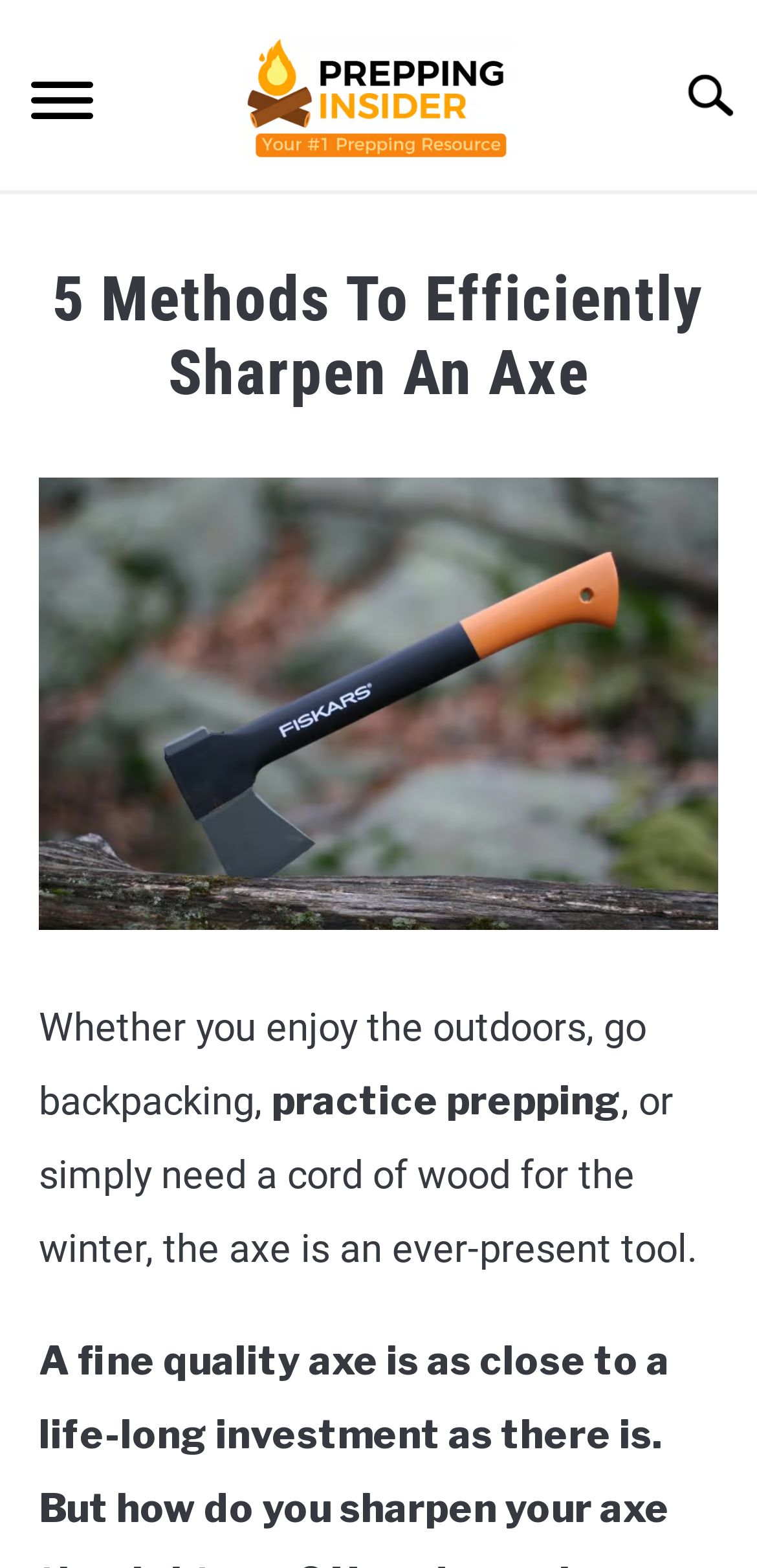Generate the title text from the webpage.

5 Methods To Efficiently Sharpen An Axe